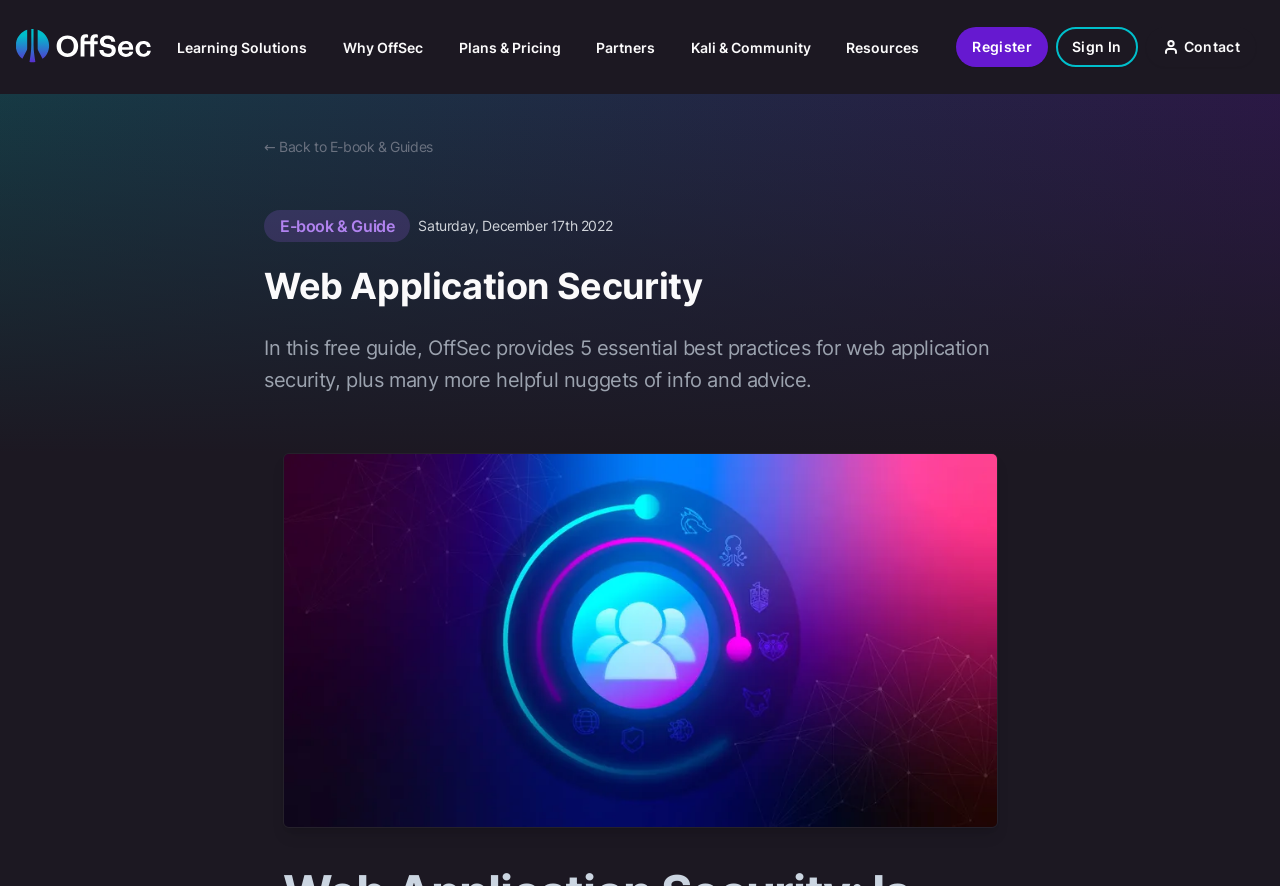Determine the bounding box coordinates of the region I should click to achieve the following instruction: "View 'Courses & Certifications'". Ensure the bounding box coordinates are four float numbers between 0 and 1, i.e., [left, top, right, bottom].

[0.372, 0.142, 0.628, 0.239]